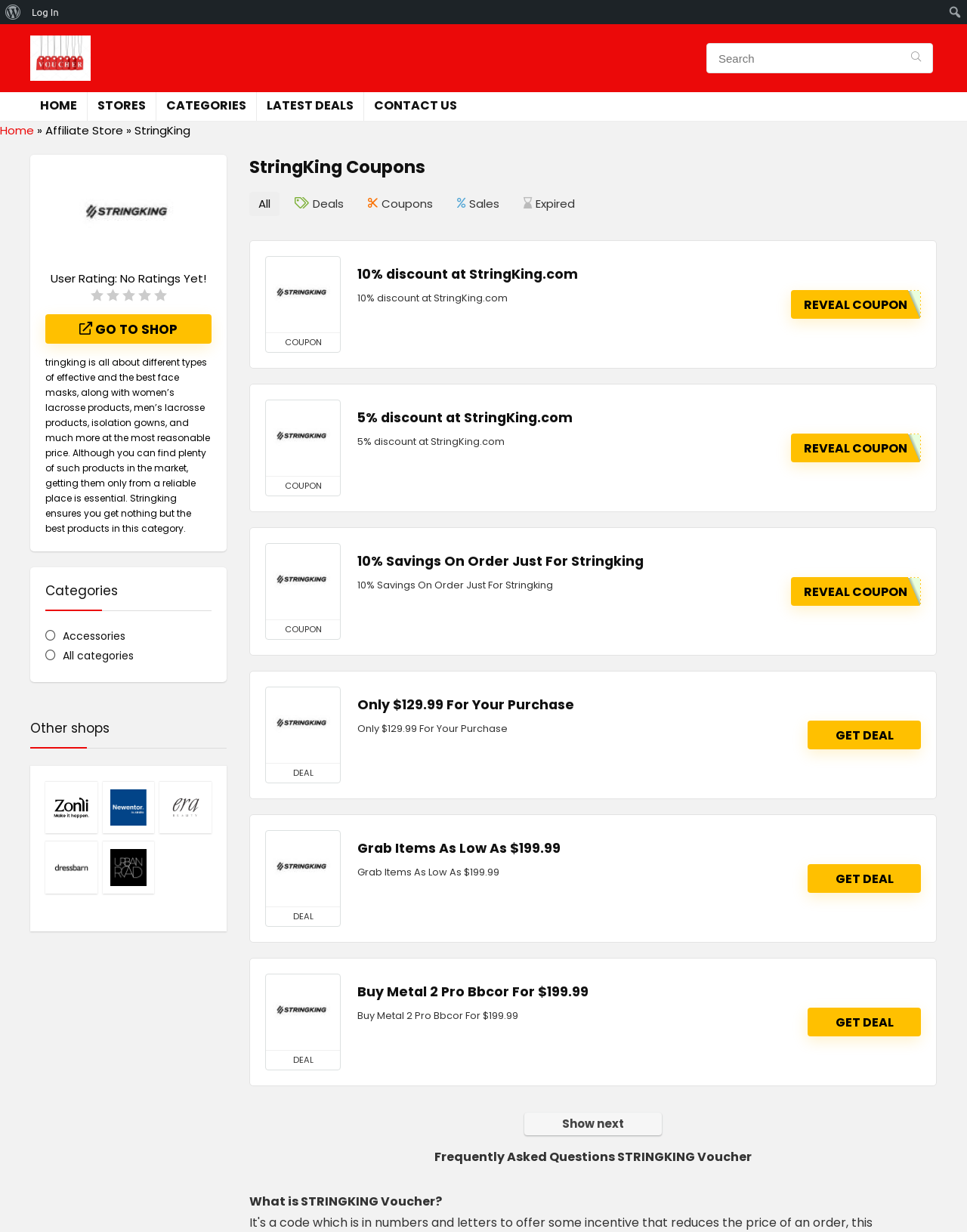Identify the bounding box coordinates for the UI element described by the following text: "aria-label="Search"". Provide the coordinates as four float numbers between 0 and 1, in the format [left, top, right, bottom].

[0.93, 0.035, 0.965, 0.059]